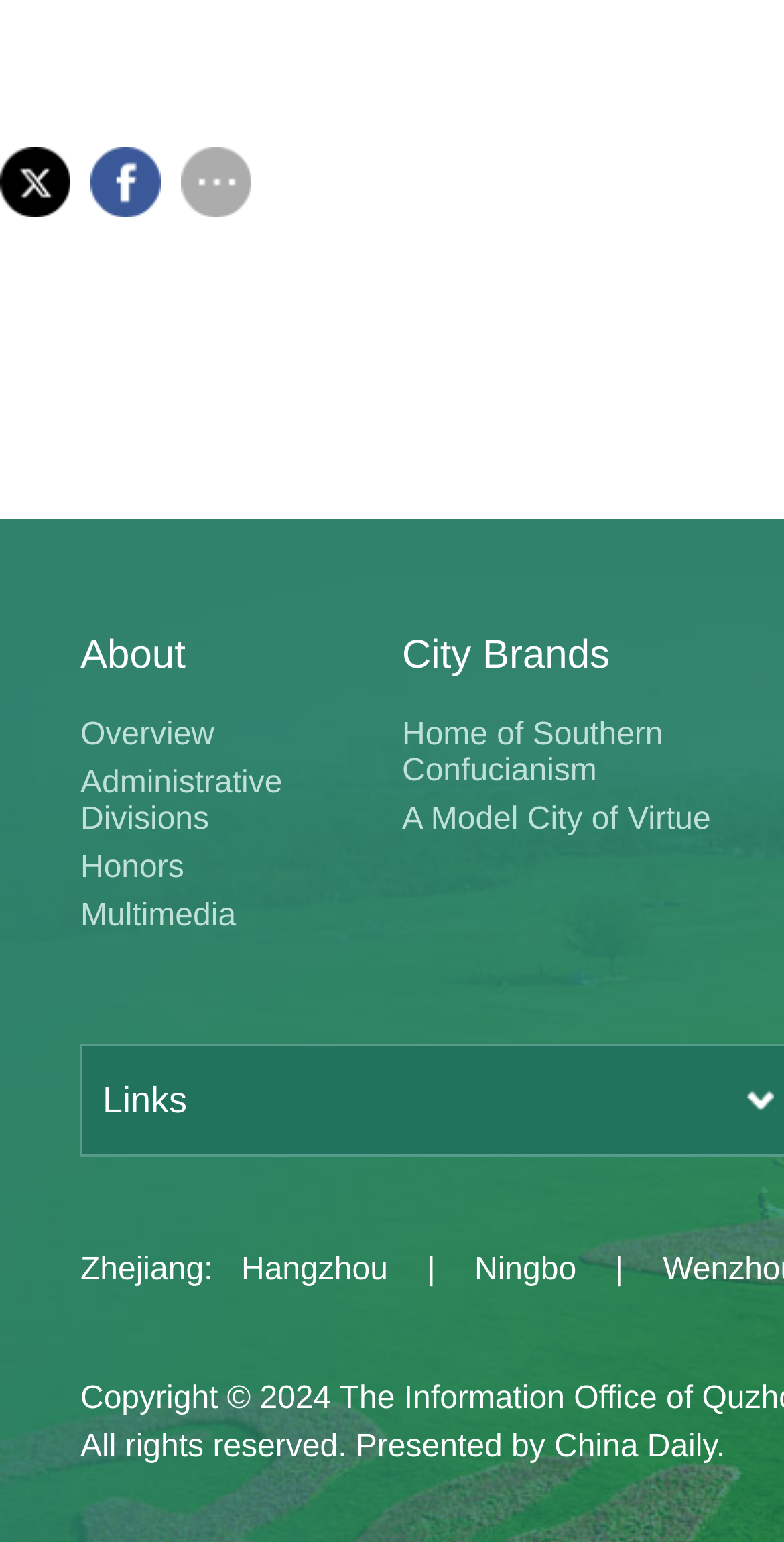Please mark the bounding box coordinates of the area that should be clicked to carry out the instruction: "Learn about City Brands".

[0.513, 0.402, 0.778, 0.449]